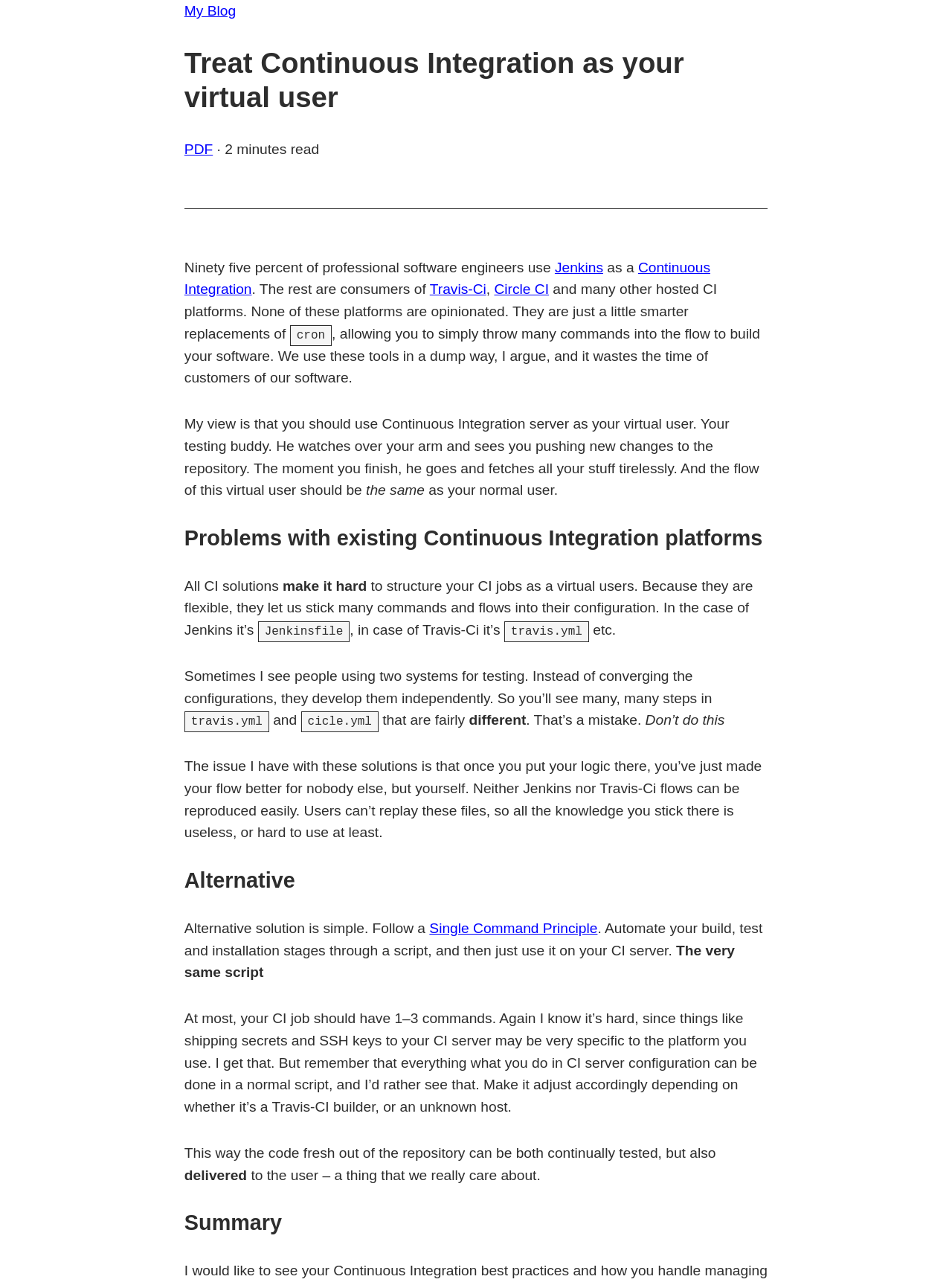Determine the bounding box coordinates for the HTML element mentioned in the following description: "Single Command Principle". The coordinates should be a list of four floats ranging from 0 to 1, represented as [left, top, right, bottom].

[0.451, 0.714, 0.628, 0.727]